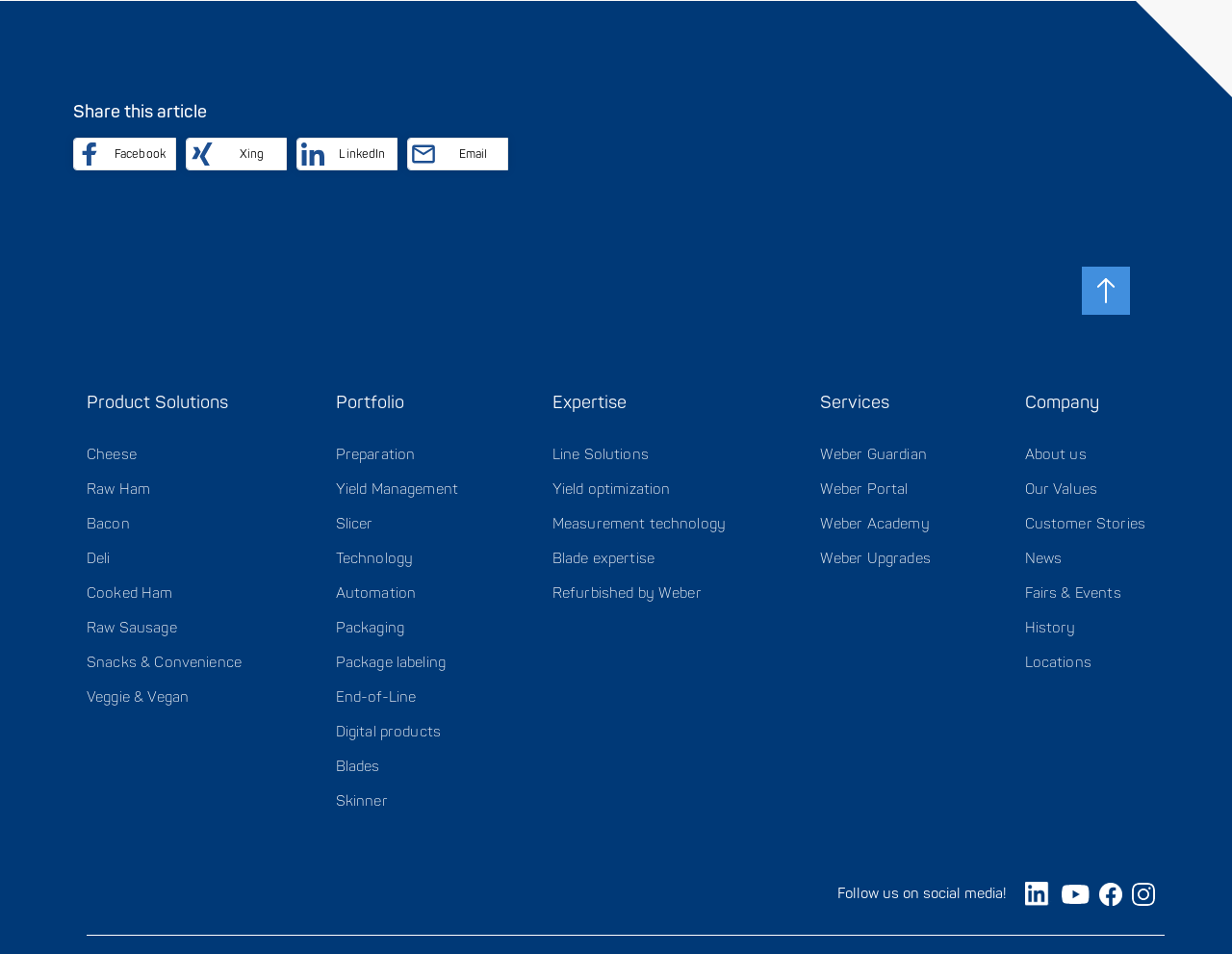Please find the bounding box coordinates of the element that must be clicked to perform the given instruction: "Learn about our company history". The coordinates should be four float numbers from 0 to 1, i.e., [left, top, right, bottom].

[0.832, 0.649, 0.873, 0.668]